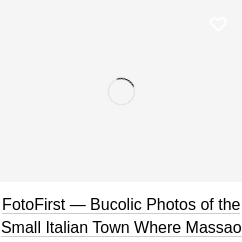Answer the question using only one word or a concise phrase: Does the article explore themes of heritage?

Yes